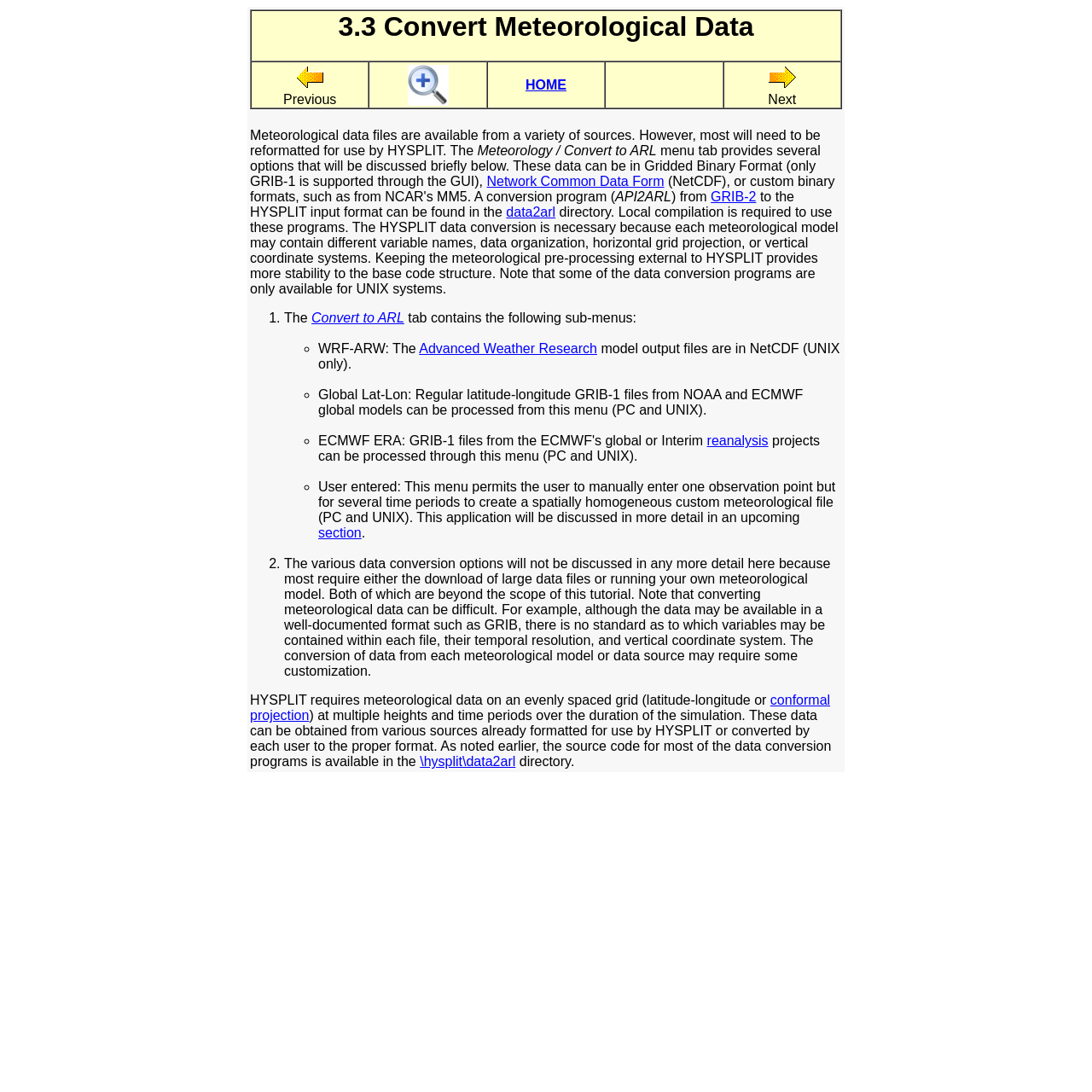Locate the bounding box coordinates of the element that should be clicked to execute the following instruction: "Click on the 'Previous' button".

[0.23, 0.057, 0.338, 0.1]